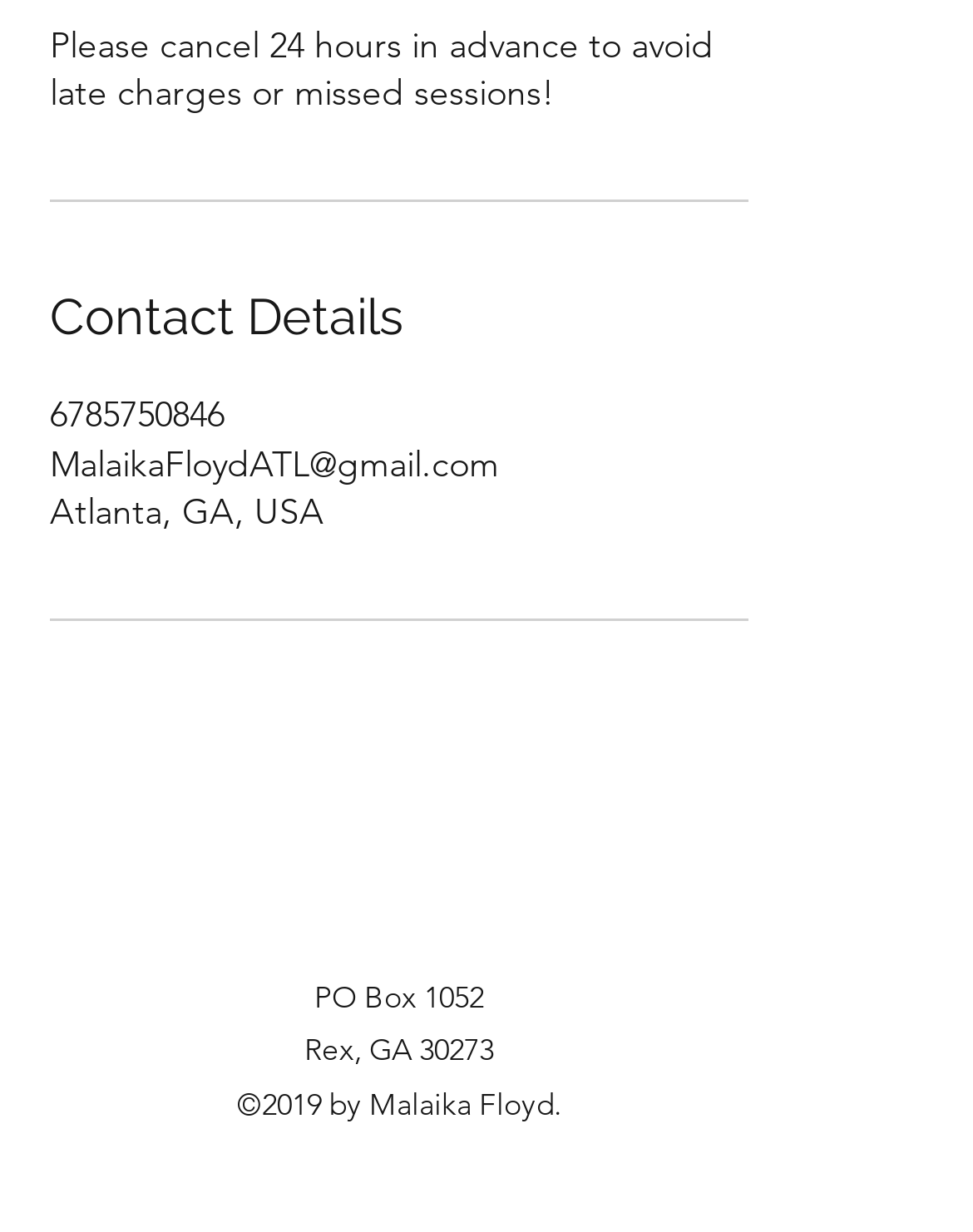What is the city and state of the address?
Provide a comprehensive and detailed answer to the question.

I found the city and state of the address by looking at the address section, where it is listed as 'PO Box 1052, Rex, GA 30273'.